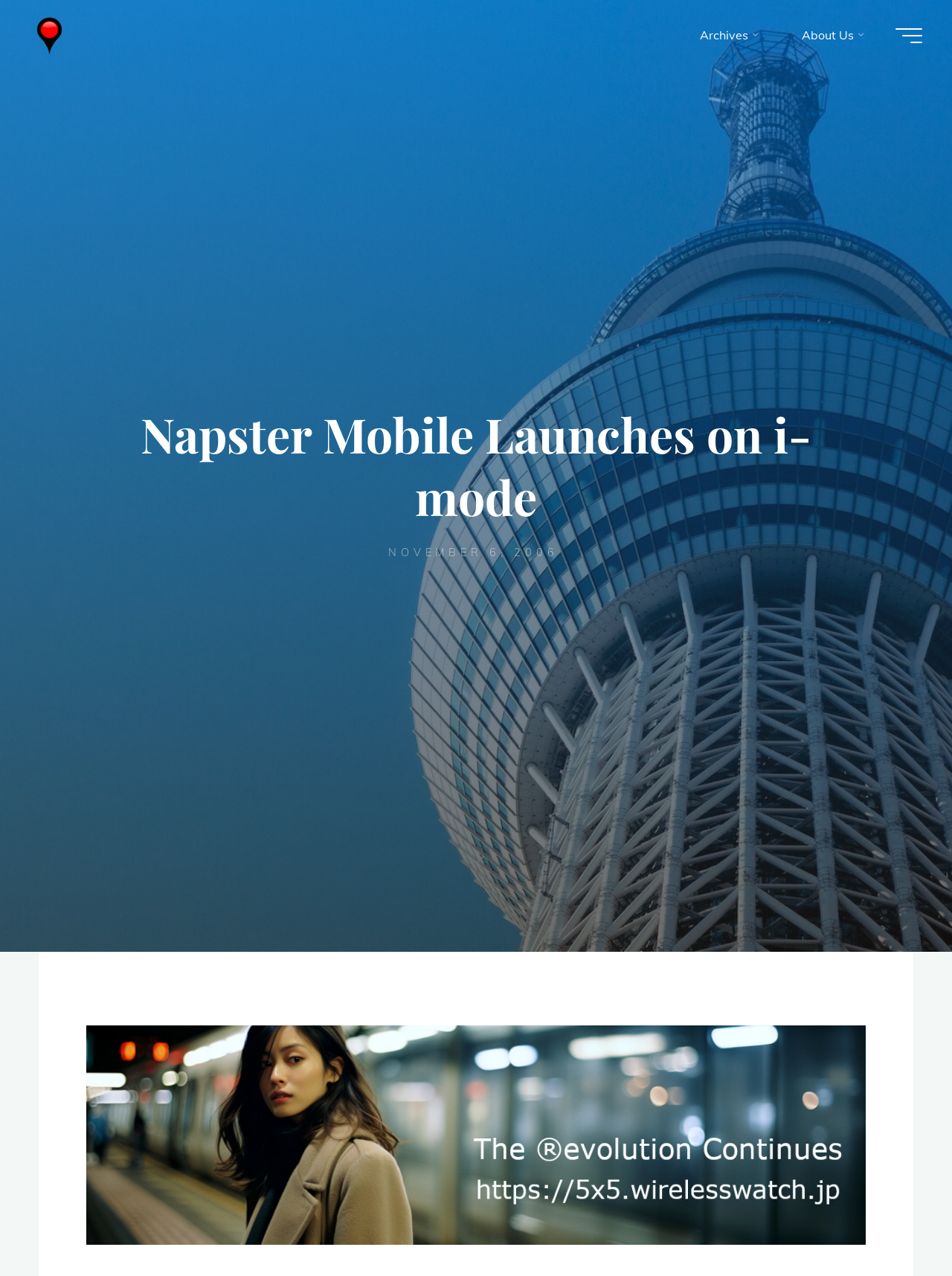Utilize the information from the image to answer the question in detail:
How many menu items are in the top menu?

I counted the number of menu items in the top menu by looking at the navigation element labeled 'Top Menu'. It contains two items: 'Archives' and 'About Us'.